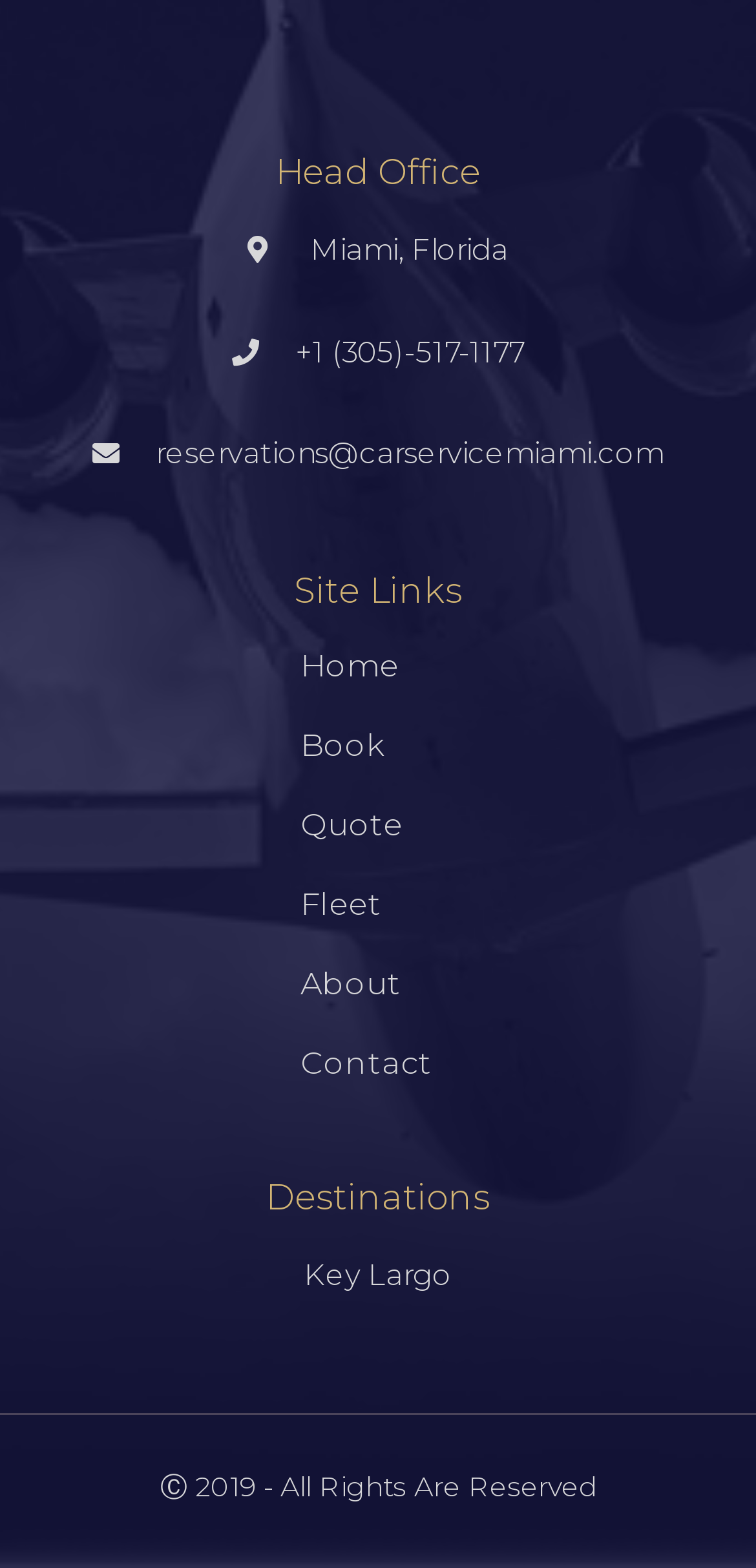Please give a succinct answer to the question in one word or phrase:
What is the phone number for reservations?

+1 (305)-517-1177